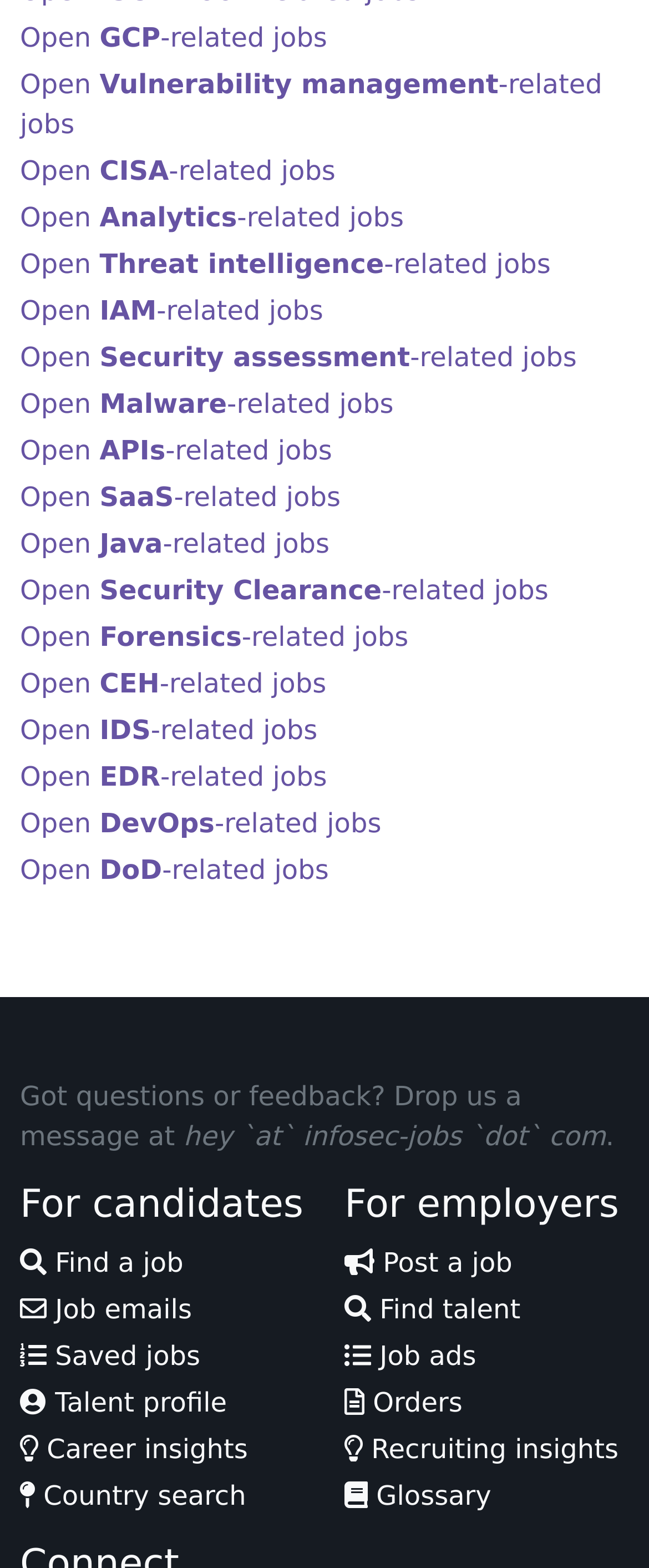Please examine the image and provide a detailed answer to the question: What is the contact email for feedback?

I found the contact information at the bottom of the page, which includes the email address 'hey@infosec-jobs.com'.